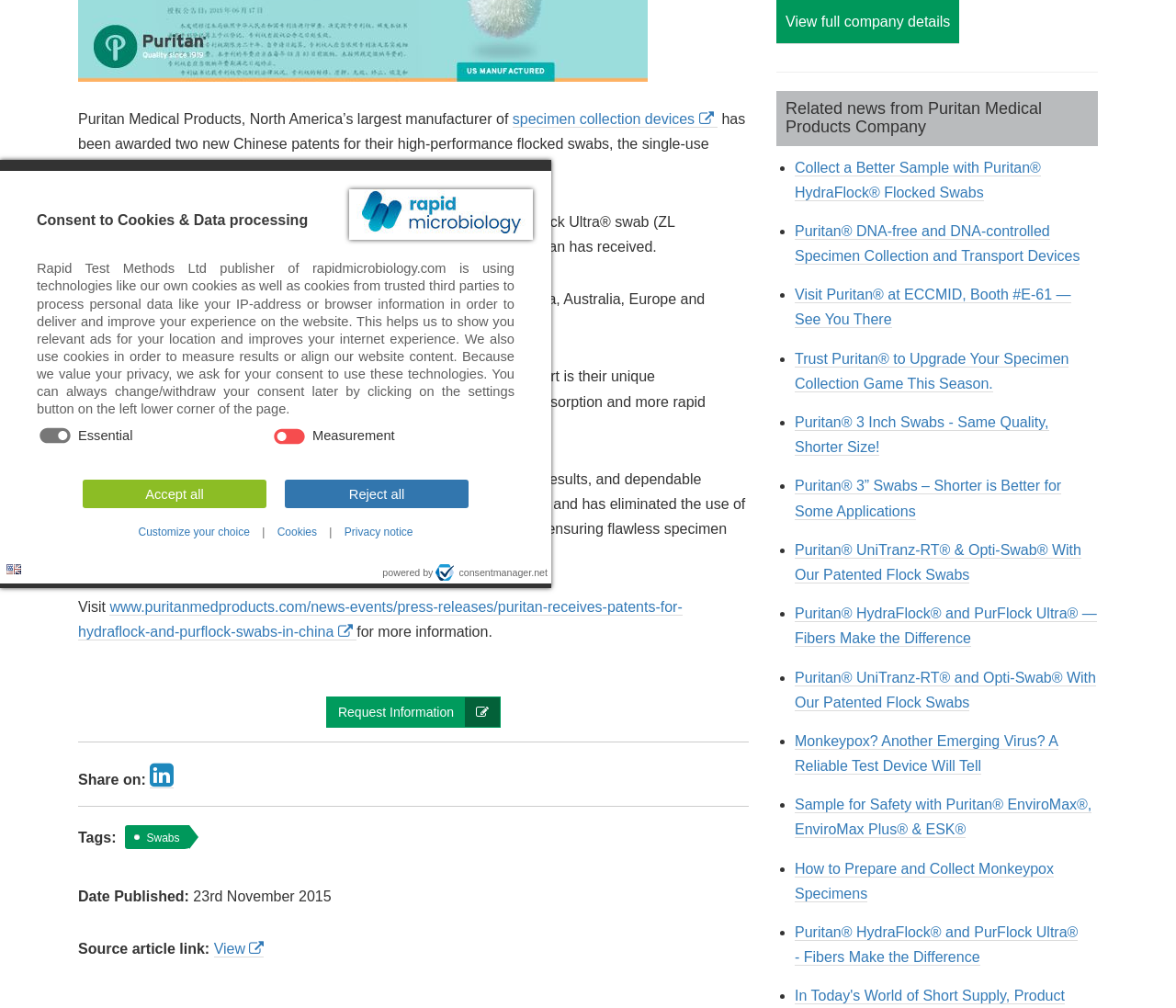Extract the bounding box coordinates for the UI element described by the text: "Cookies". The coordinates should be in the form of [left, top, right, bottom] with values between 0 and 1.

[0.228, 0.513, 0.277, 0.542]